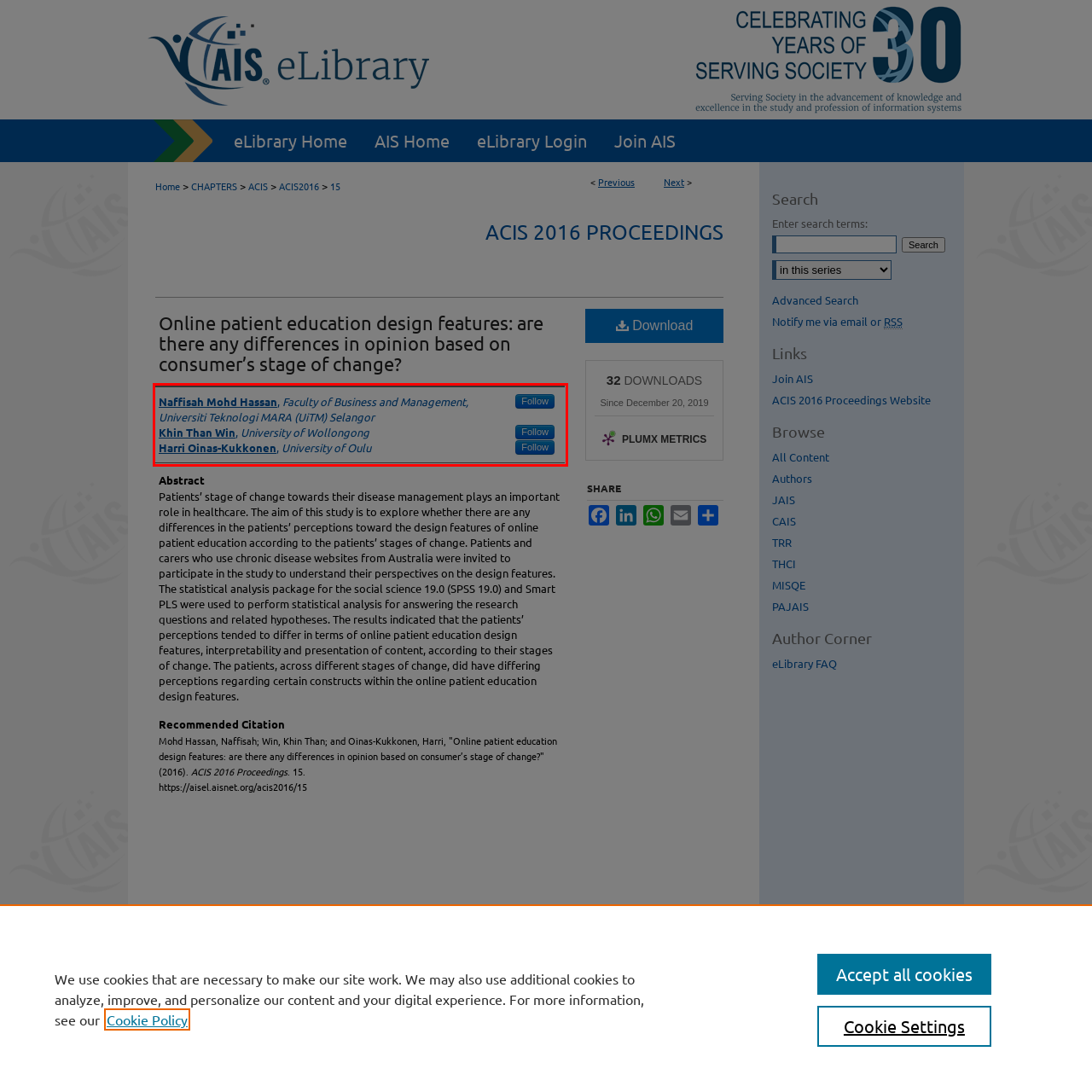Using the provided webpage screenshot, identify and read the text within the red rectangle bounding box.

Naffisah Mohd Hassan, Faculty of Business and Management, Universiti Teknologi MARA (UiTM) Selangor Follow Khin Than Win, University of Wollongong Follow Harri Oinas-Kukkonen, University of Oulu Follow